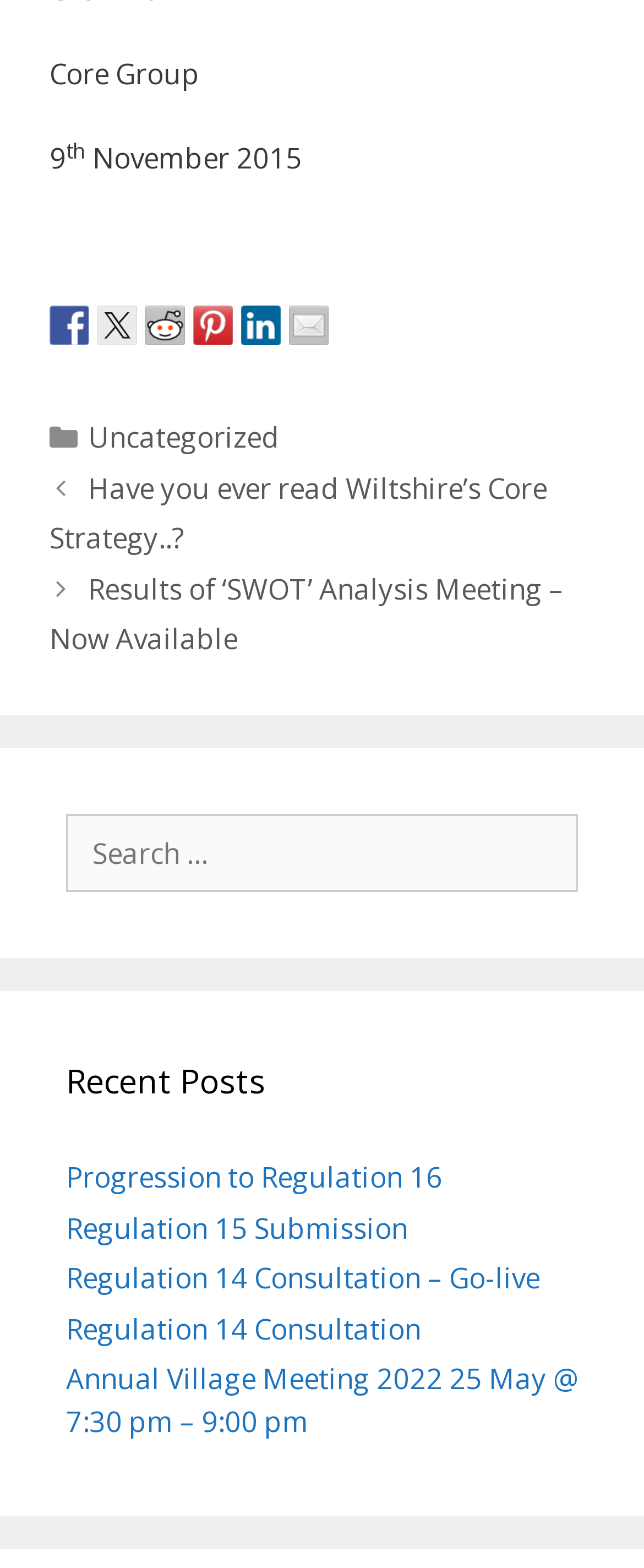Identify the bounding box of the UI element described as follows: "Product Price & Size Guide". Provide the coordinates as four float numbers in the range of 0 to 1 [left, top, right, bottom].

None